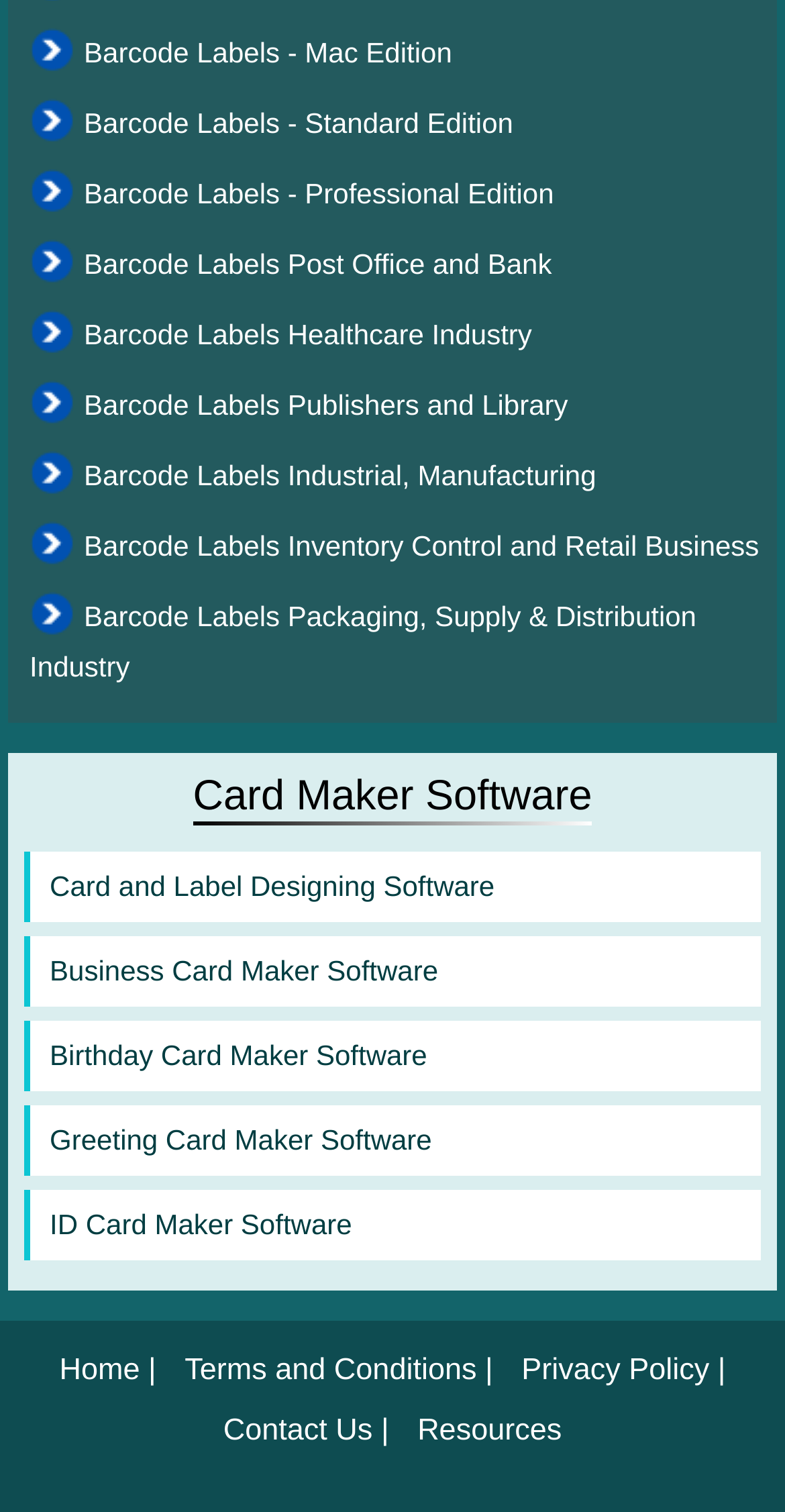Please reply with a single word or brief phrase to the question: 
What is the last link on the webpage?

Resources